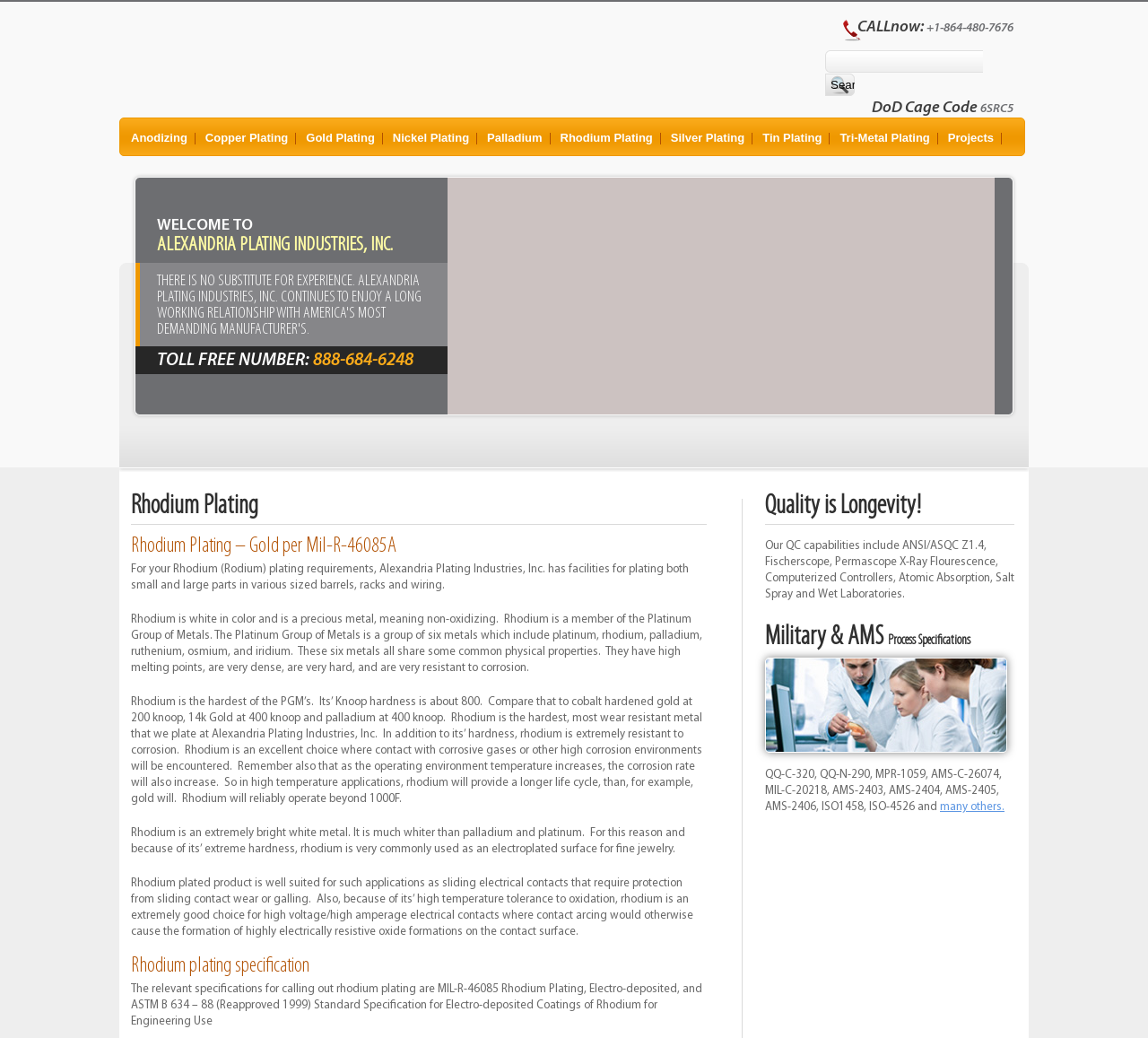What is the specification for calling out rhodium plating?
Answer the question with just one word or phrase using the image.

MIL-R-46085